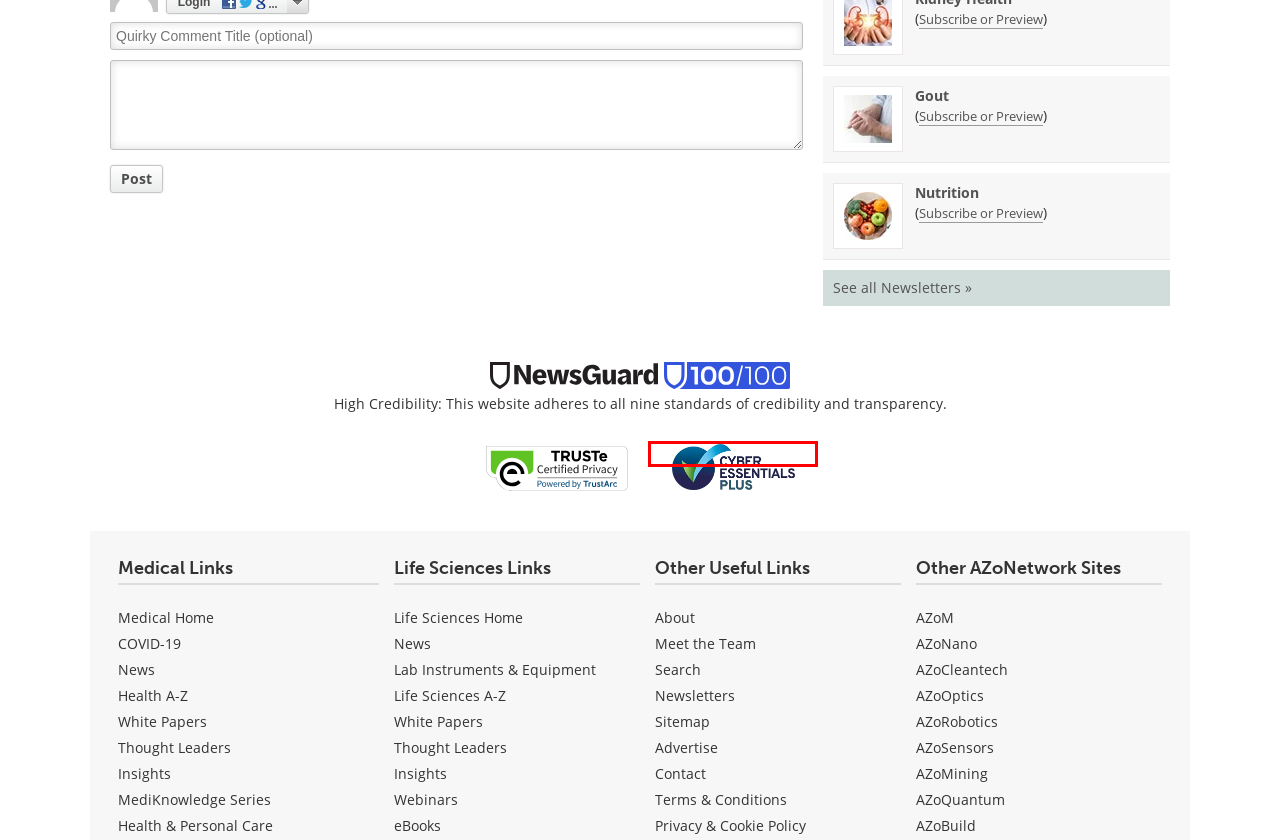You are provided with a screenshot of a webpage containing a red rectangle bounding box. Identify the webpage description that best matches the new webpage after the element in the bounding box is clicked. Here are the potential descriptions:
A. Robotics Information | AZoRobotics.com
B. Building Information | AZoBuild.com
C. BM Registry
    | b5720d0b-7698-4c0d-b58c-92920915c193
D. Material Science | News | Materials Engineering | News
E. Gout - Jul 3, 2023 - DASH diet reduces uric acid levels
F. Cleantech Information | AZoCleantech.com
G. Sensor Technology | Sensors Development | News
H. Nanotechnology | Applications | Nanotechnology Companies

C